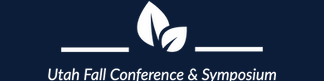Give a comprehensive caption for the image.

The image features the logo for the "Utah Fall Conference & Symposium," set against a dark blue background. The design incorporates two stylized leaf elements, symbolizing growth and renewal, which are placed above the text. The name of the conference is displayed prominently in a clean and modern font, conveying a sense of professionalism and purpose. This visual is likely intended to represent themes of community support and renewal, aligning with the event's objective of fostering dialogue and resources around important social issues.